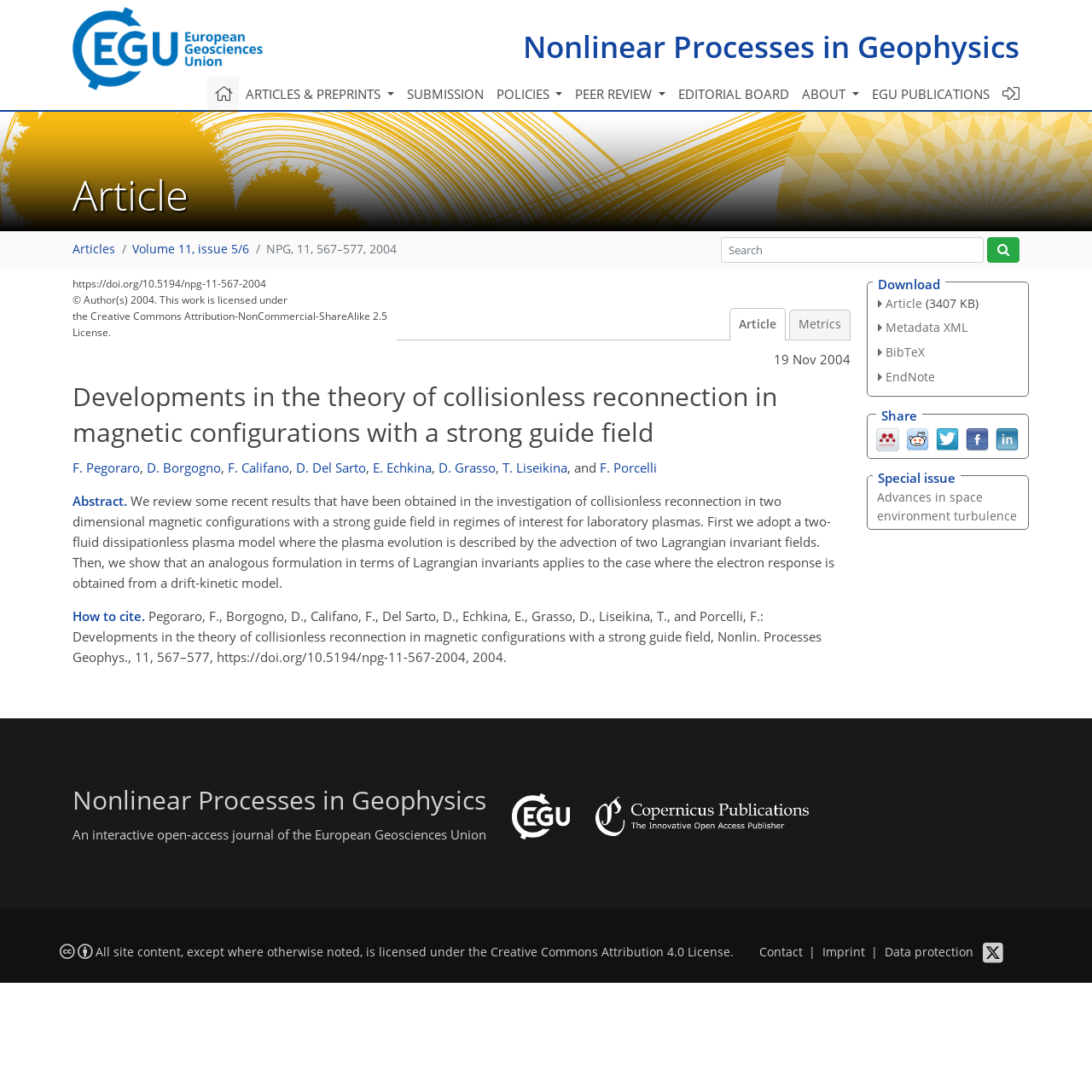Specify the bounding box coordinates of the area to click in order to execute this command: 'Click on the 'ARTICLES & PREPRINTS' button'. The coordinates should consist of four float numbers ranging from 0 to 1, and should be formatted as [left, top, right, bottom].

[0.219, 0.07, 0.366, 0.102]